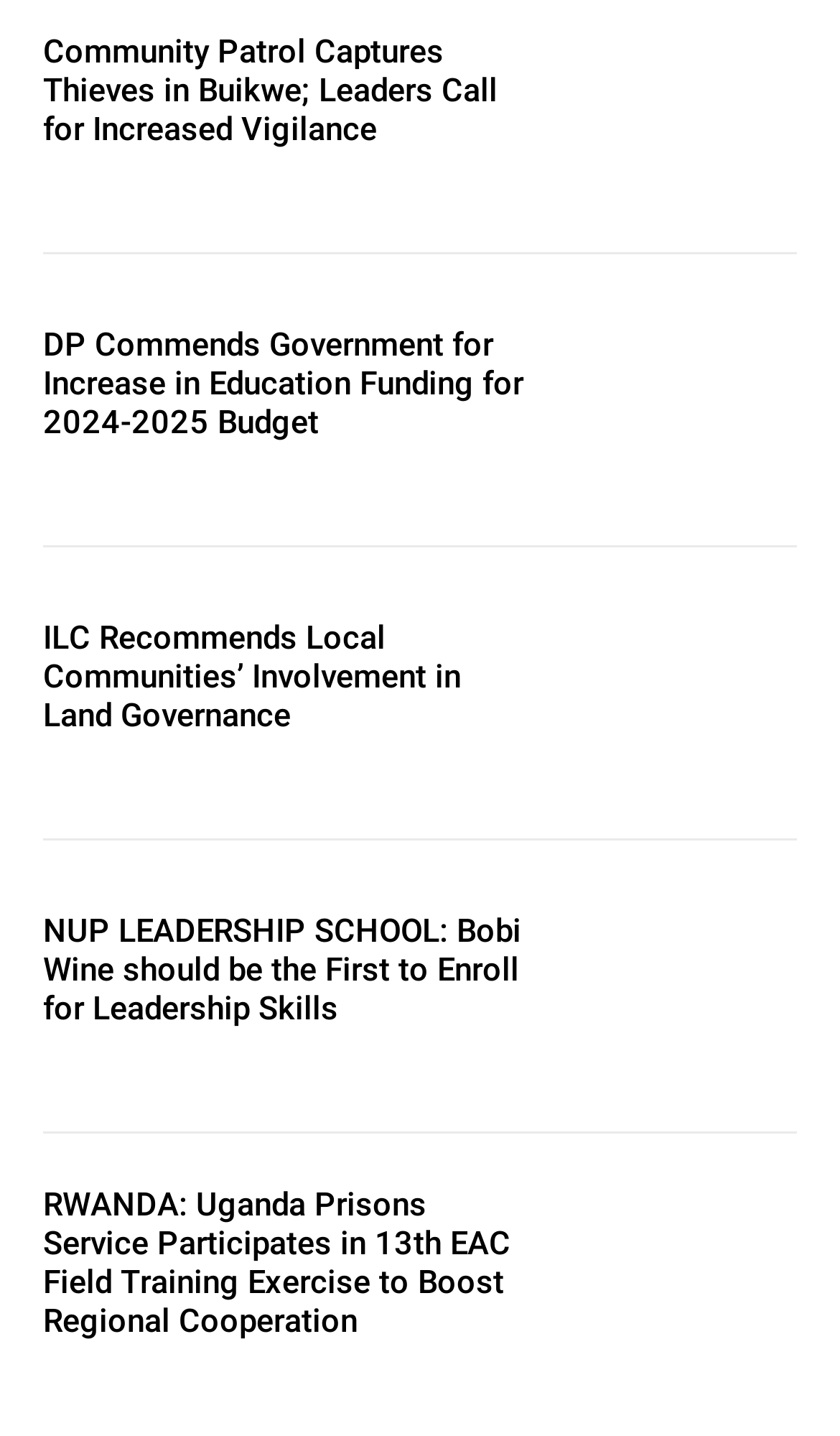Use one word or a short phrase to answer the question provided: 
What is the last category listed on the webpage?

Security